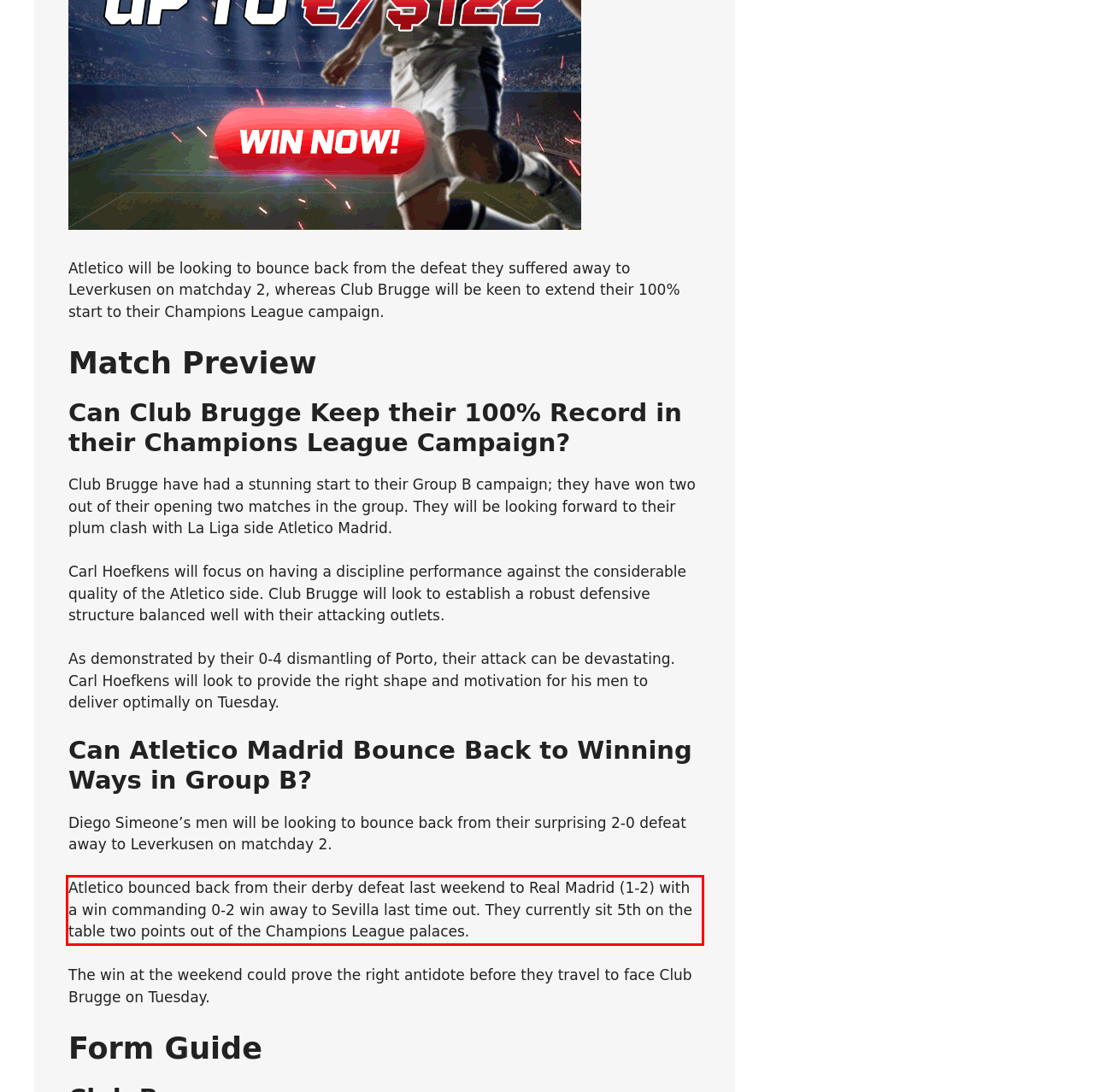You have a screenshot of a webpage with a UI element highlighted by a red bounding box. Use OCR to obtain the text within this highlighted area.

Atletico bounced back from their derby defeat last weekend to Real Madrid (1-2) with a win commanding 0-2 win away to Sevilla last time out. They currently sit 5th on the table two points out of the Champions League palaces.